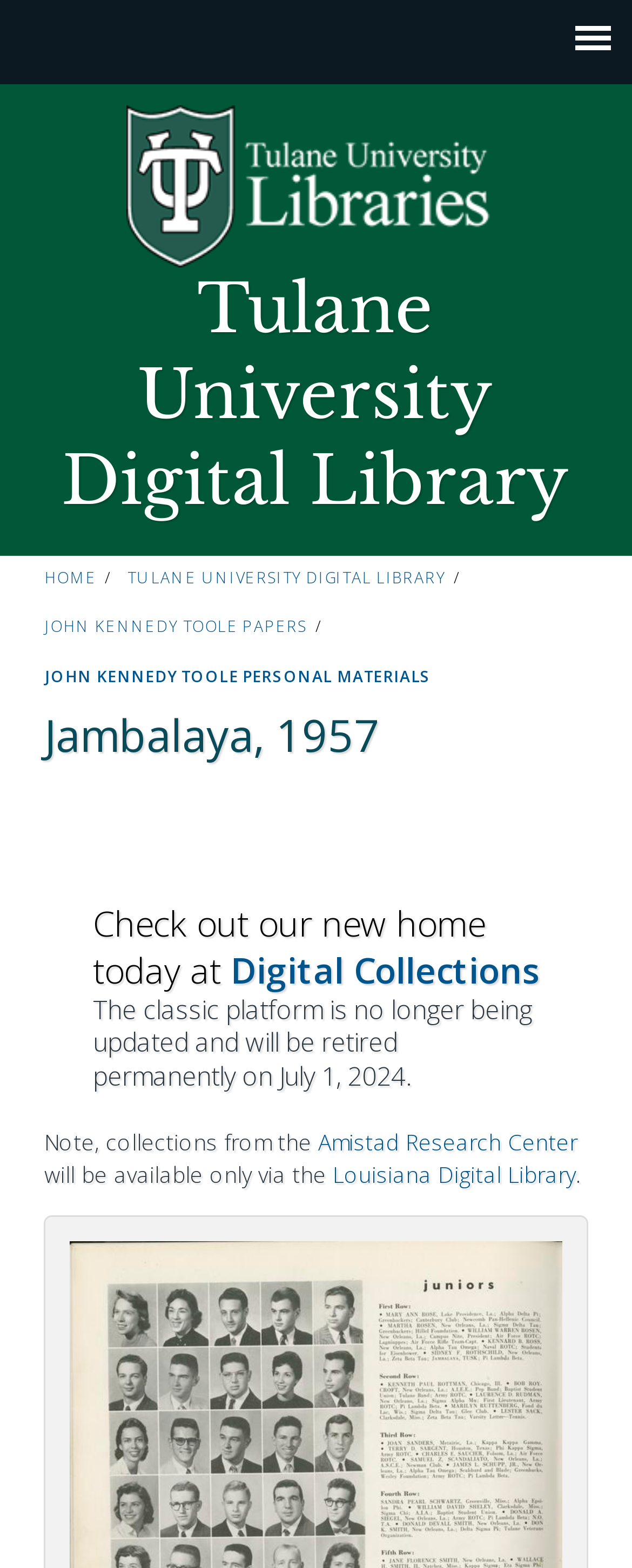Write an exhaustive caption that covers the webpage's main aspects.

The webpage is about Jambalaya, 1957, which is part of the Tulane University Digital Library. At the top, there is a navigation link "Jump to navigation" and a link to the homepage of the digital library. Below these links, there is a horizontal menu with links to "Home", "TULANE UNIVERSITY DIGITAL LIBRARY", "JOHN KENNEDY TOOLE PAPERS", and "JOHN KENNEDY TOOLE PERSONAL MATERIALS". 

The main content of the page is divided into two sections. The first section has a heading "Jambalaya, 1957" and contains a blockquote with two headings. The first heading announces the launch of a new home for digital collections, with a link to "Digital Collections". The second heading informs users that the classic platform will be retired on July 1, 2024. 

The second section has a heading that notes that collections from the Amistad Research Center will be available only via the Louisiana Digital Library, with links to both the Amistad Research Center and the Louisiana Digital Library. There is also an image of the "Home" button on the top left side of the page.